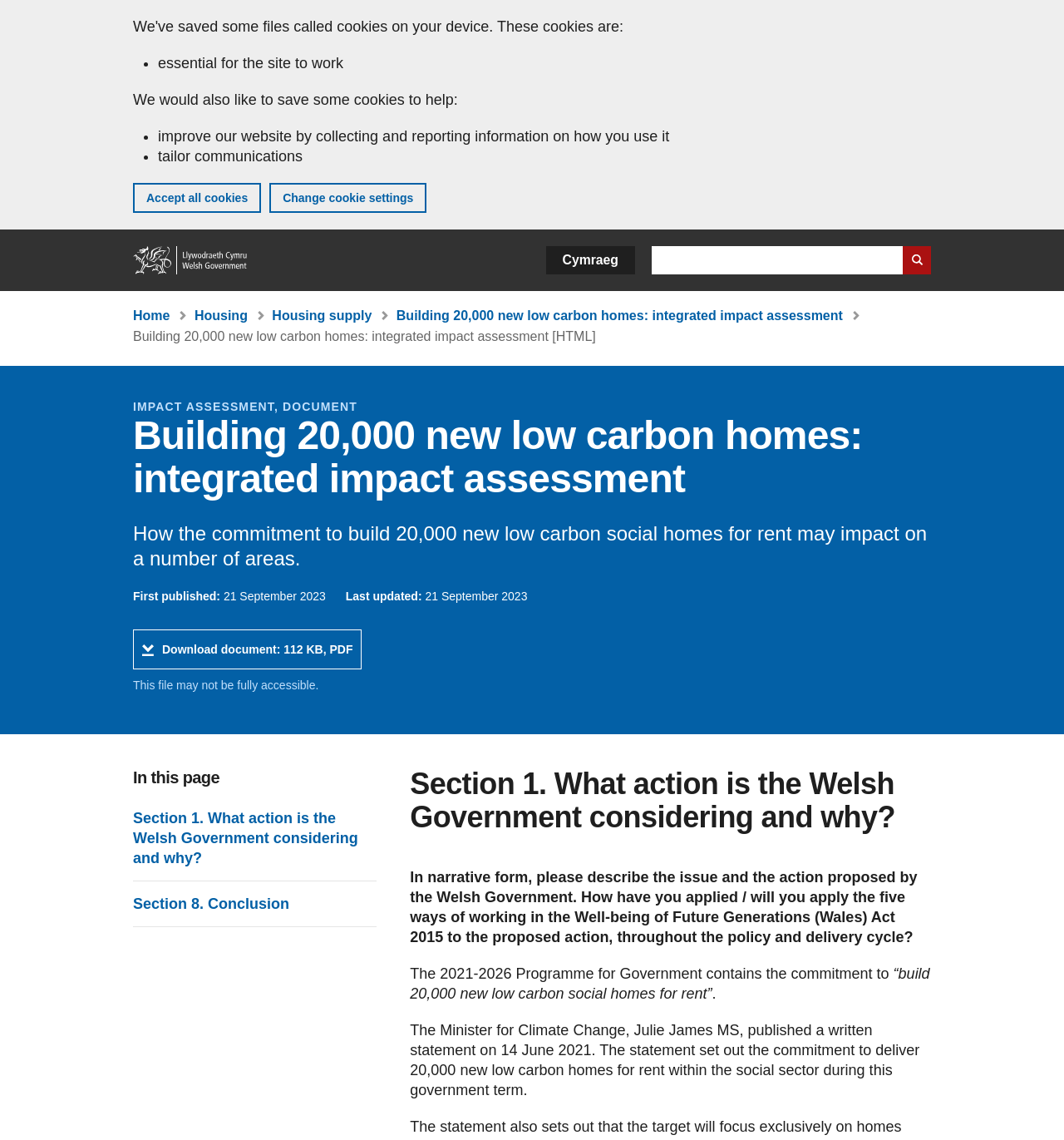Identify the bounding box coordinates of the section that should be clicked to achieve the task described: "Go to Home".

[0.125, 0.216, 0.234, 0.241]